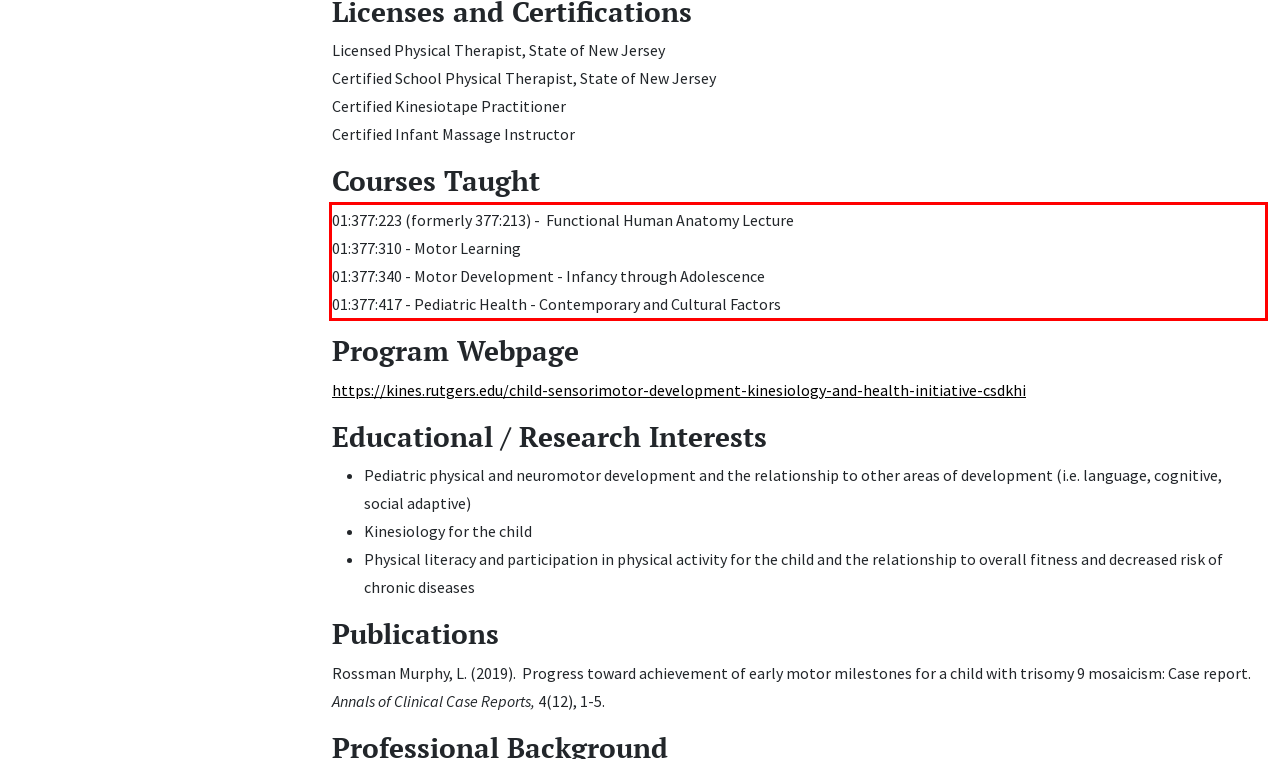You are given a screenshot showing a webpage with a red bounding box. Perform OCR to capture the text within the red bounding box.

01:377:223 (formerly 377:213) - Functional Human Anatomy Lecture 01:377:310 - Motor Learning 01:377:340 - Motor Development - Infancy through Adolescence 01:377:417 - Pediatric Health - Contemporary and Cultural Factors